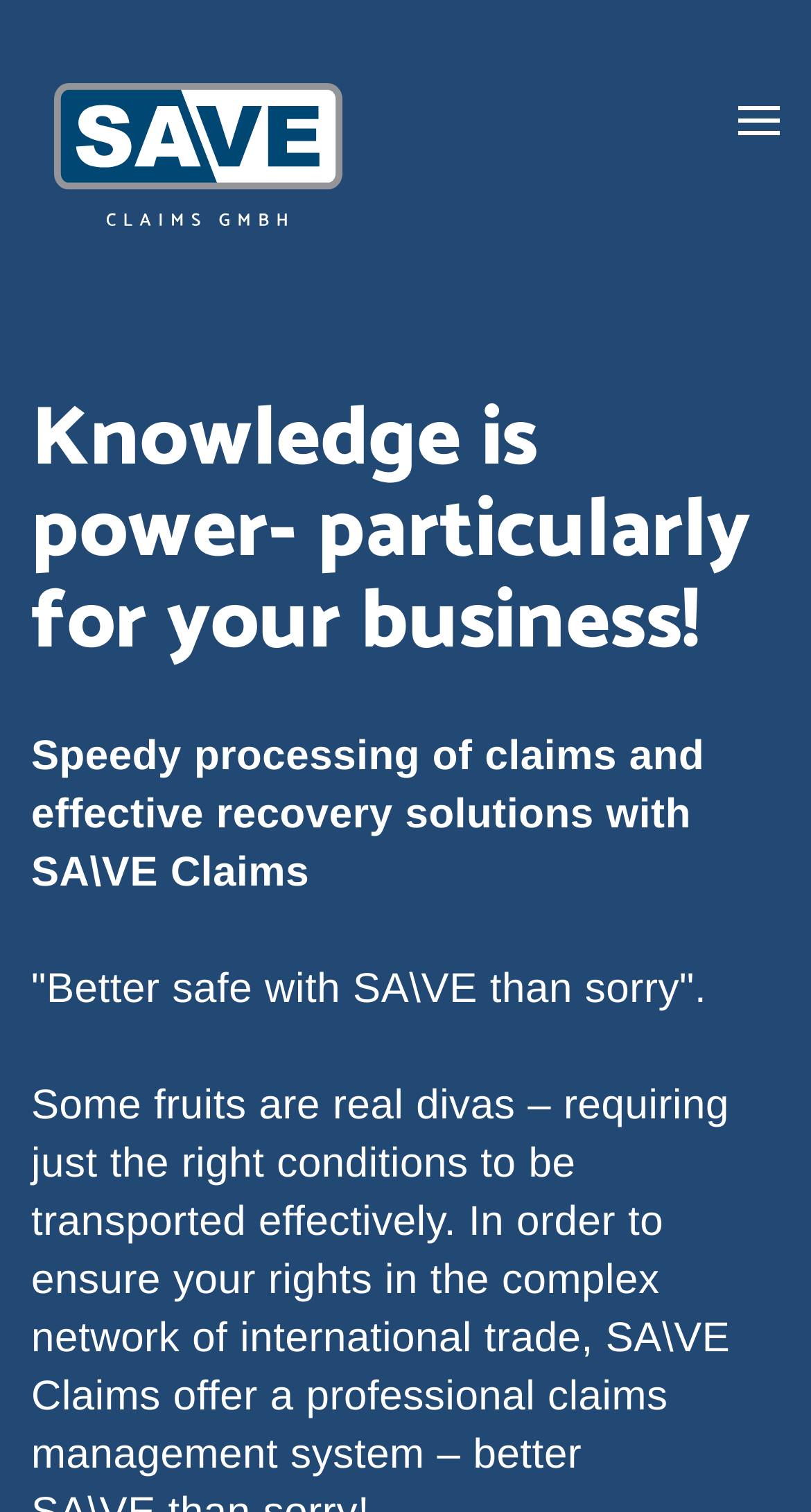Locate the UI element described by alt="Logo" and provide its bounding box coordinates. Use the format (top-left x, top-left y, bottom-right x, bottom-right y) with all values as floating point numbers between 0 and 1.

[0.038, 0.0, 0.449, 0.158]